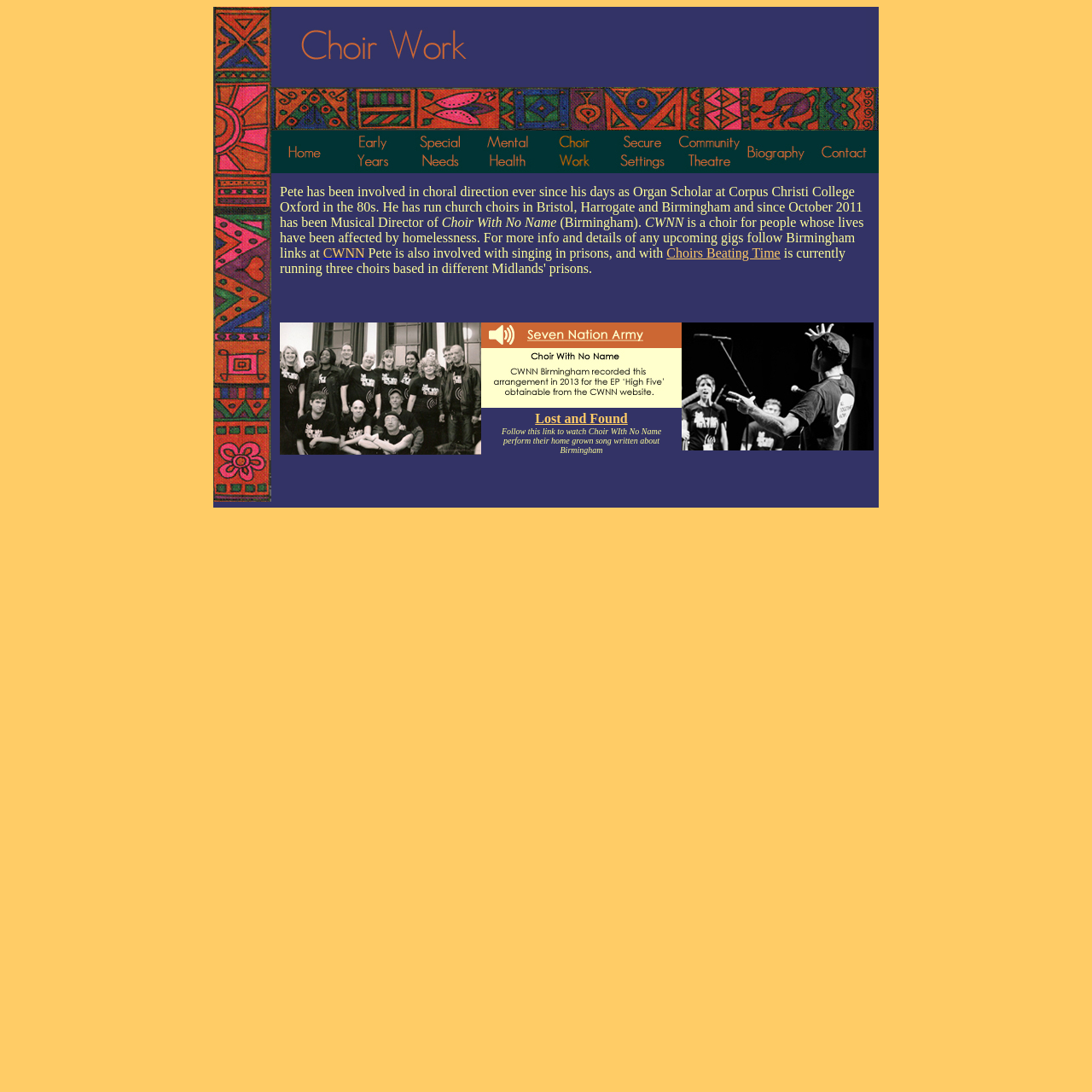Specify the bounding box coordinates of the element's area that should be clicked to execute the given instruction: "Explore 'Personal Dashboard' feature". The coordinates should be four float numbers between 0 and 1, i.e., [left, top, right, bottom].

None